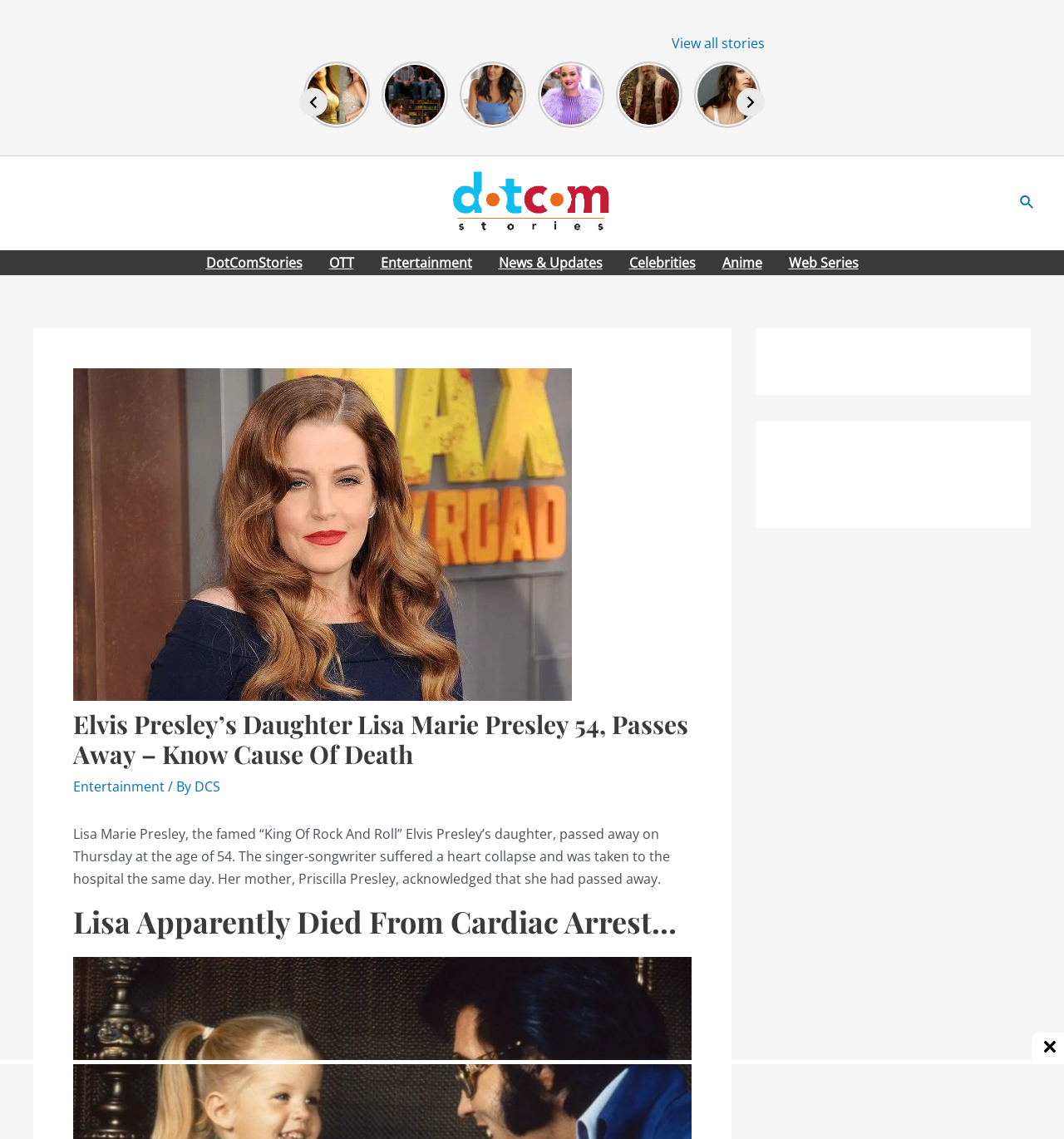Can you pinpoint the bounding box coordinates for the clickable element required for this instruction: "View all stories"? The coordinates should be four float numbers between 0 and 1, i.e., [left, top, right, bottom].

[0.631, 0.03, 0.719, 0.046]